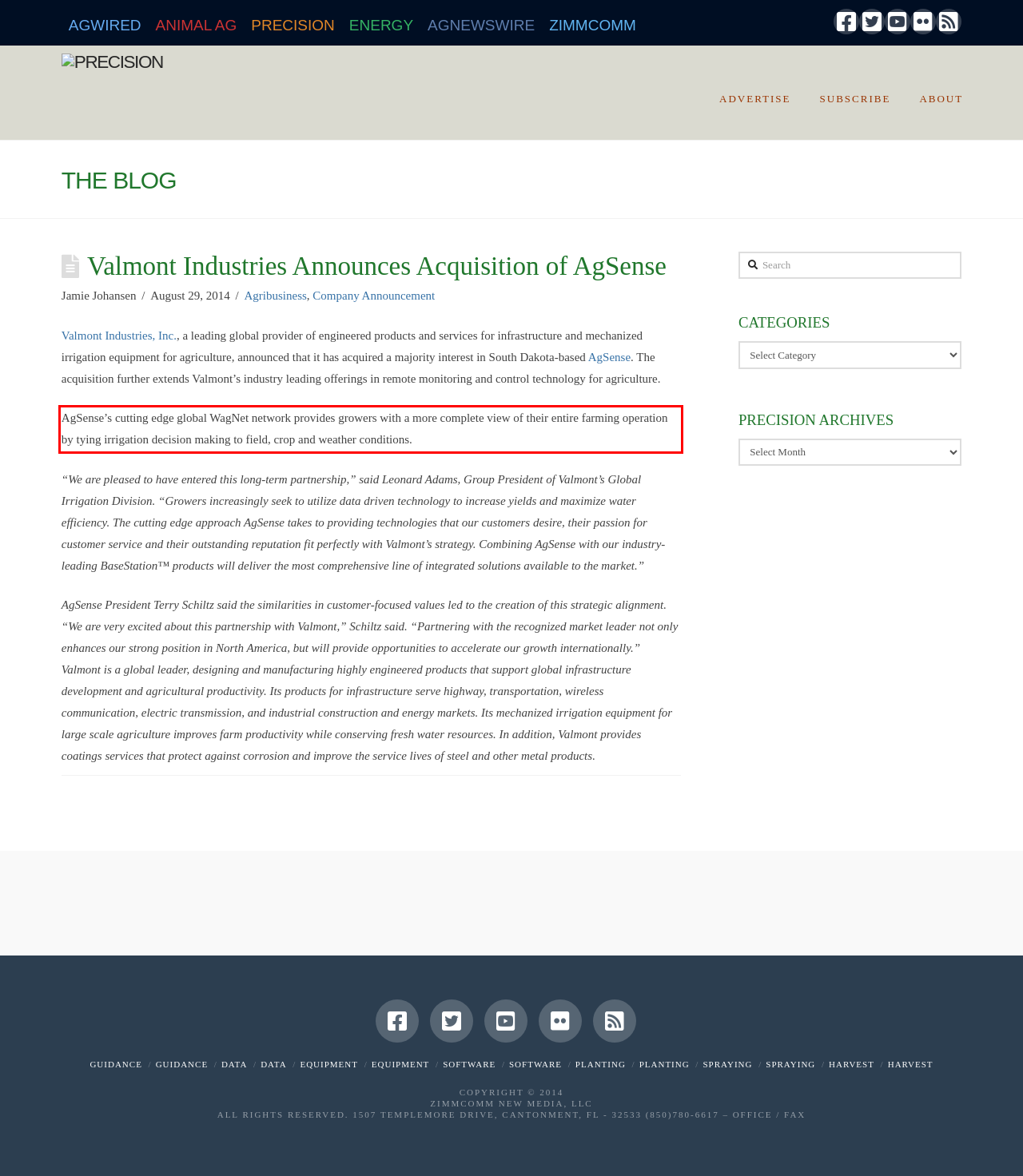Using the provided screenshot, read and generate the text content within the red-bordered area.

AgSense’s cutting edge global WagNet network provides growers with a more complete view of their entire farming operation by tying irrigation decision making to field, crop and weather conditions.